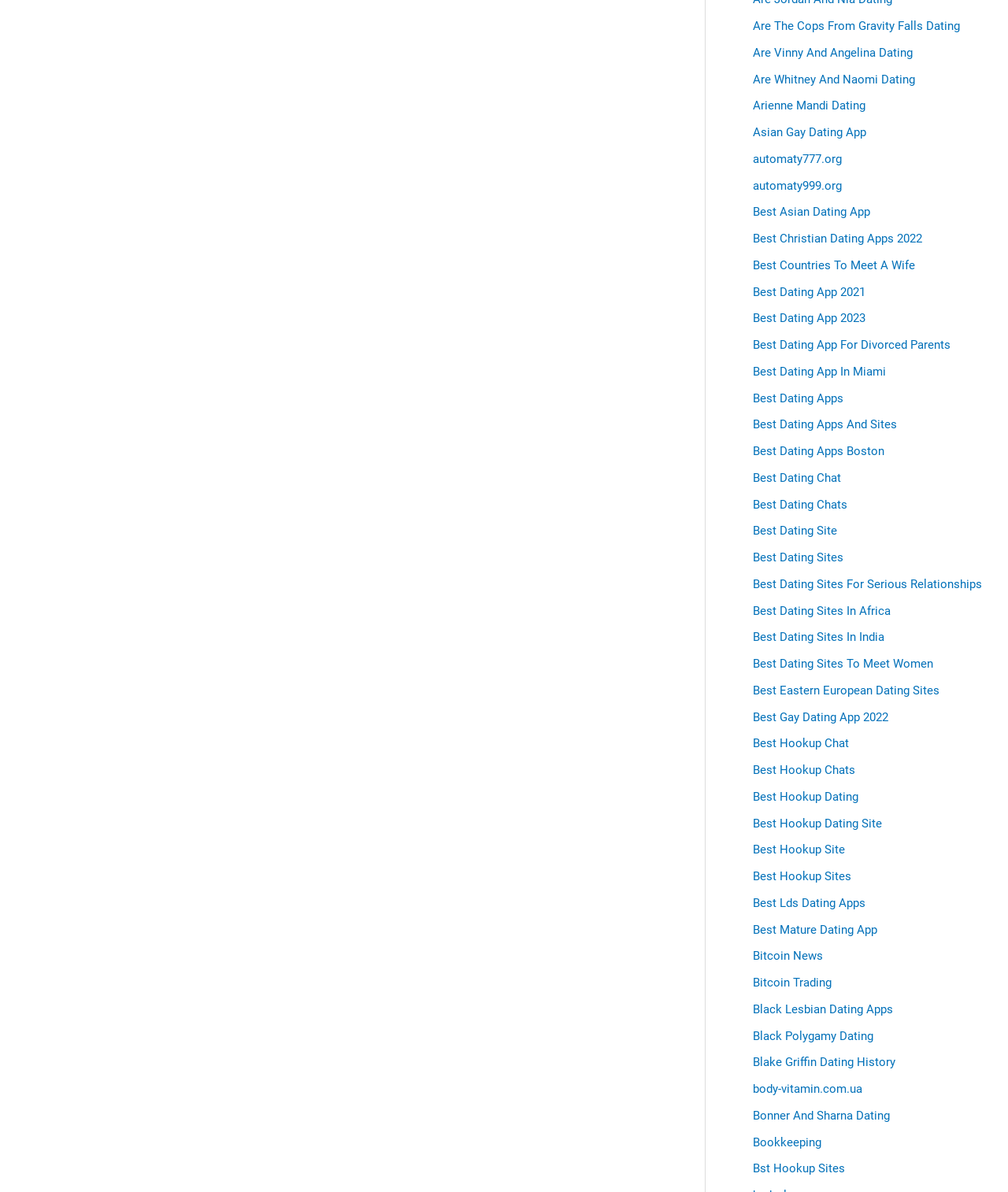Identify the bounding box coordinates of the section that should be clicked to achieve the task described: "Visit 'Best Dating App 2021'".

[0.747, 0.239, 0.859, 0.251]